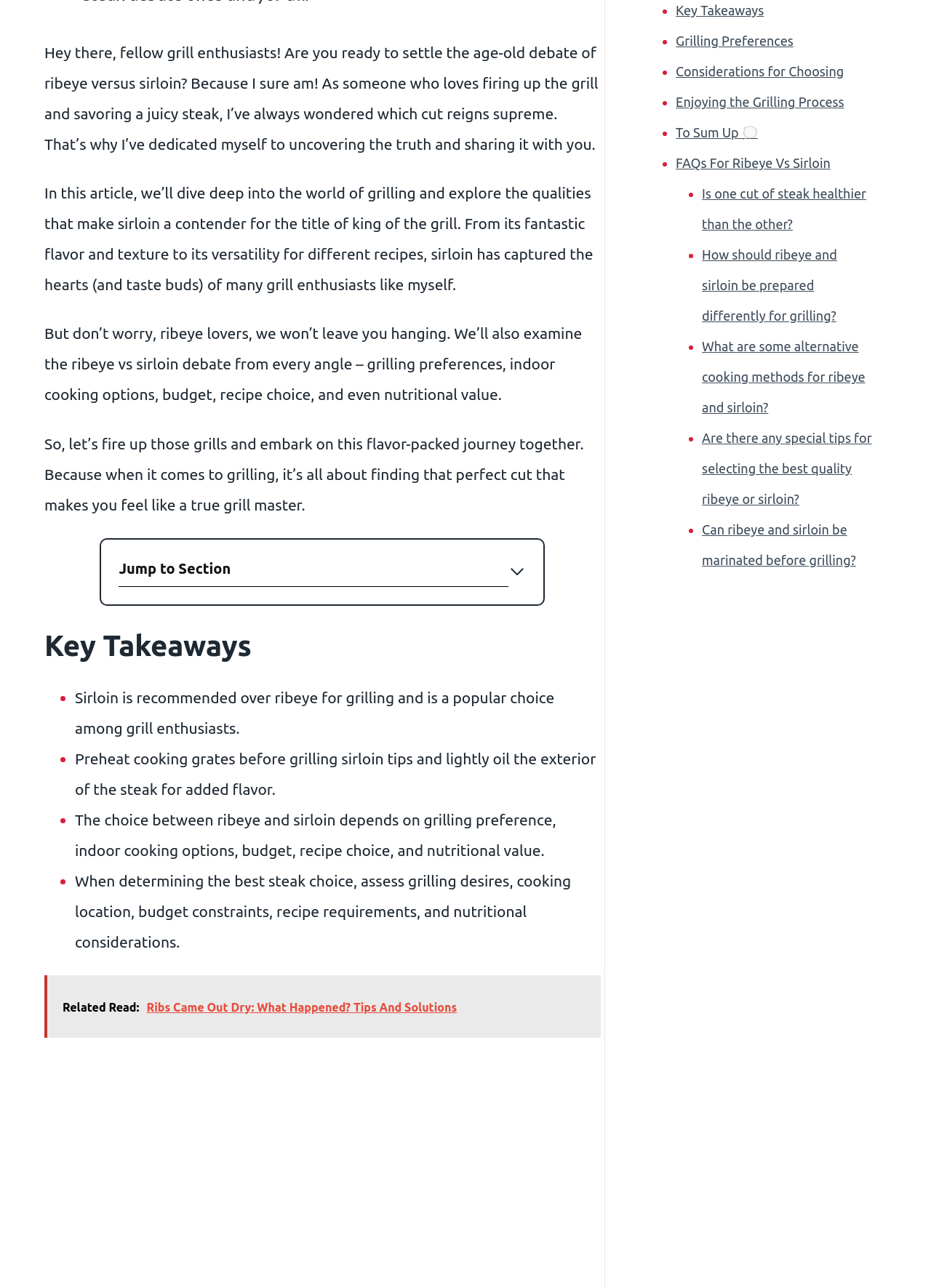Identify the bounding box coordinates of the HTML element based on this description: "FAQs For Ribeye Vs Sirloin".

[0.726, 0.121, 0.892, 0.132]